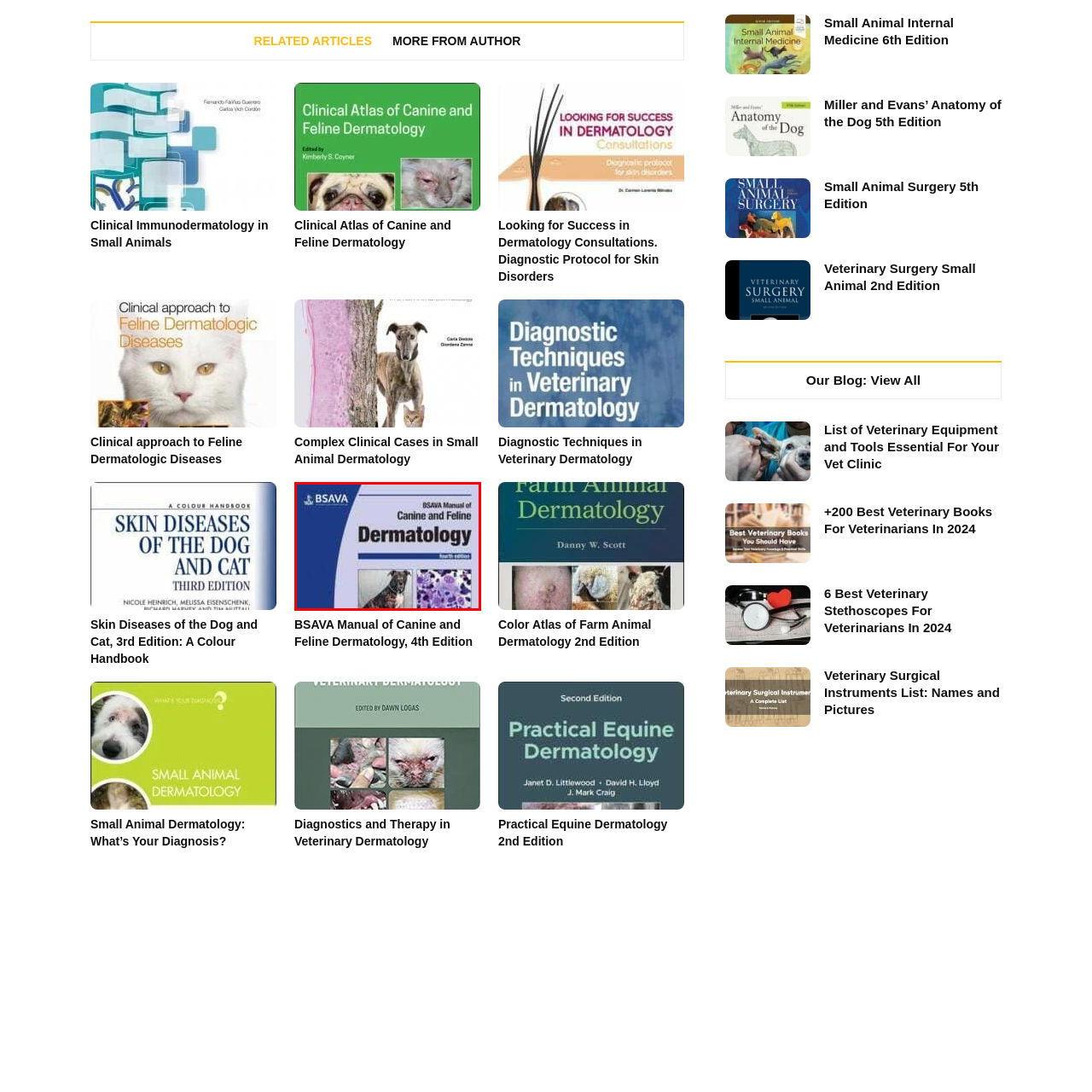What is the manual's focus?
Please observe the details within the red bounding box in the image and respond to the question with a detailed explanation based on what you see.

The manual's focus is on dermatological issues in dogs and cats, as indicated by the title and the accompanying images of a dog and microscopic images related to skin conditions, emphasizing the manual's comprehensive approach to addressing skin problems in small animals.